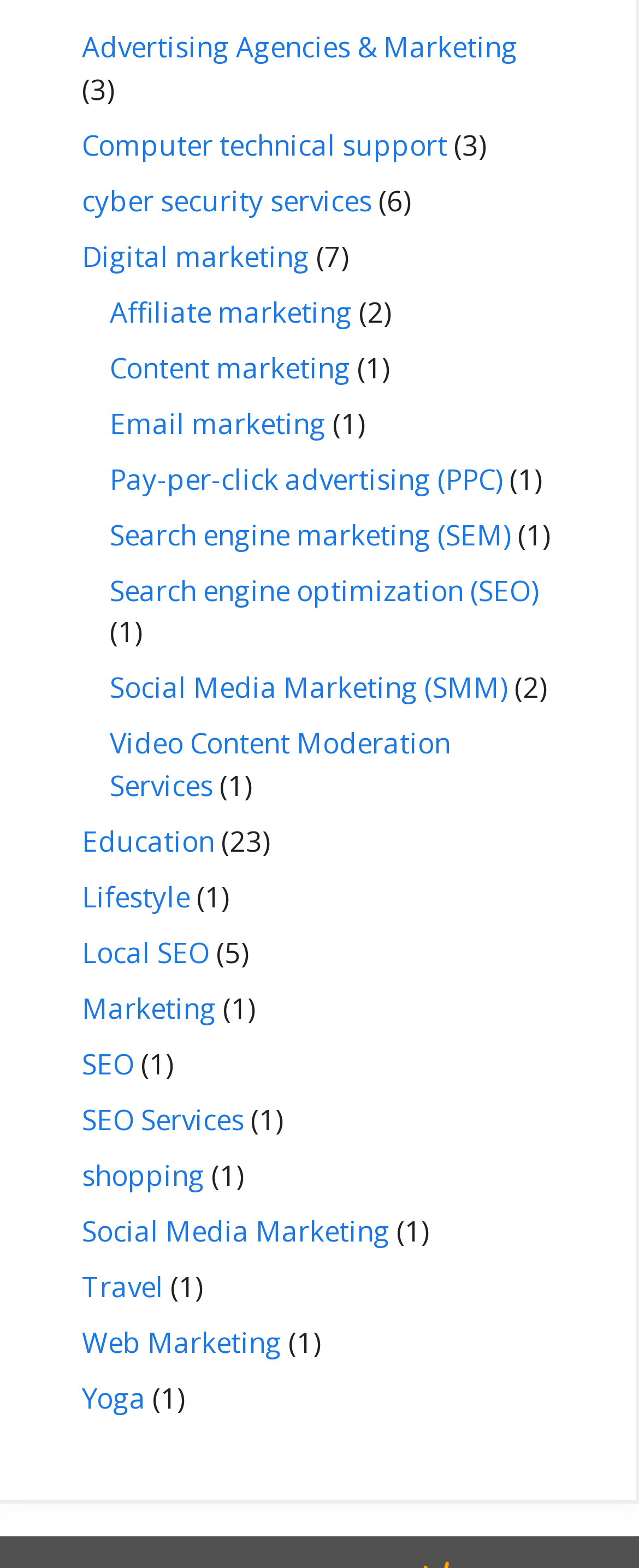Determine the bounding box coordinates of the section I need to click to execute the following instruction: "Visit Cyber Security Services". Provide the coordinates as four float numbers between 0 and 1, i.e., [left, top, right, bottom].

[0.128, 0.115, 0.582, 0.14]